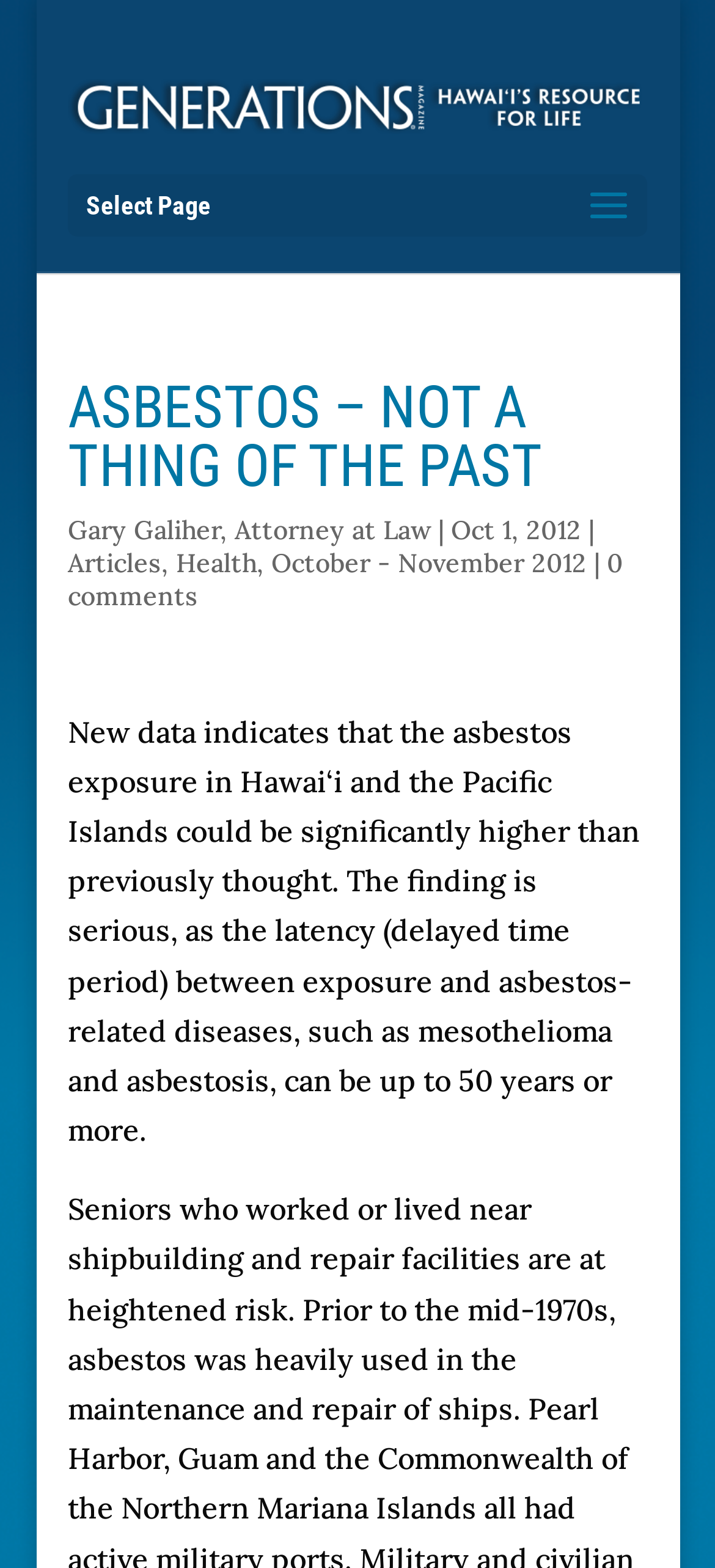Who is the author of the article?
Please describe in detail the information shown in the image to answer the question.

The author of the article can be found below the main heading, where it says 'Gary Galiher, Attorney at Law' in a link format.